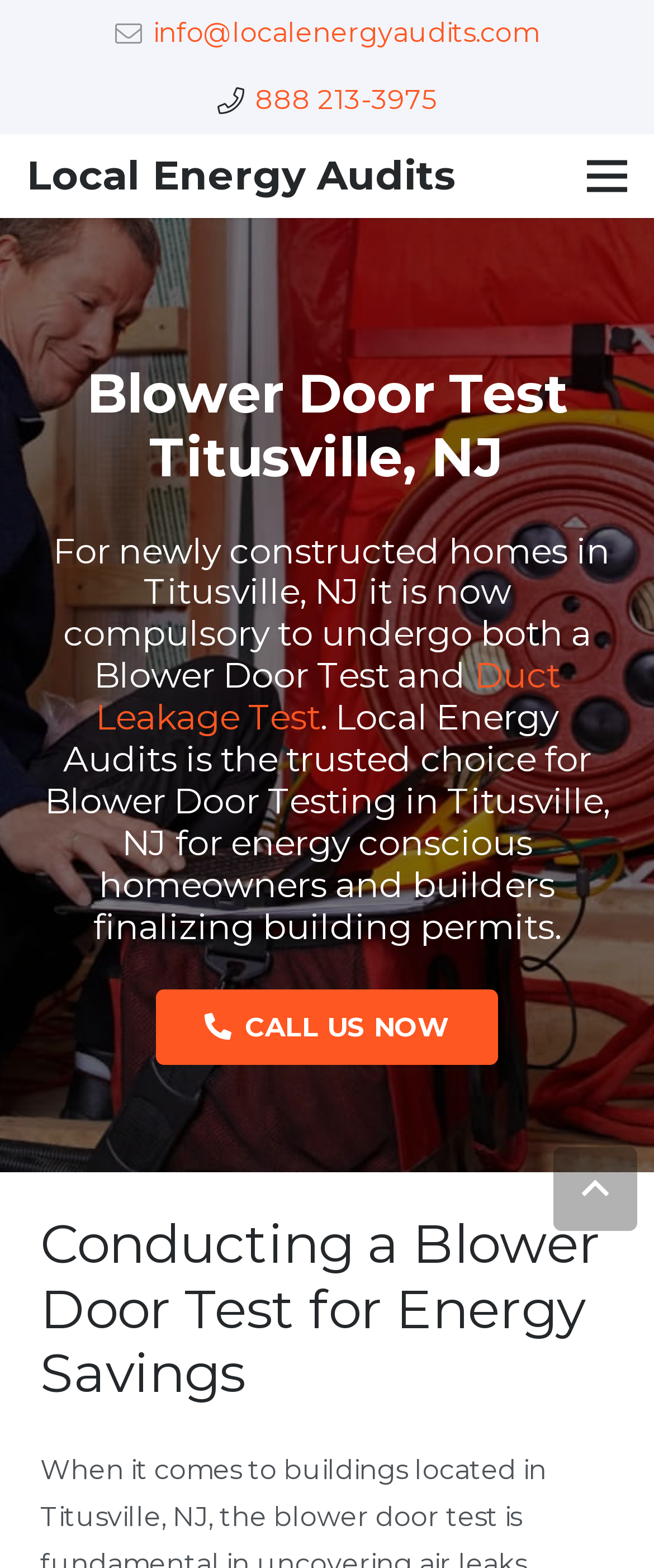Extract the bounding box coordinates of the UI element described: "parent_node: info@localenergyaudits.com title="Back to top"". Provide the coordinates in the format [left, top, right, bottom] with values ranging from 0 to 1.

[0.846, 0.732, 0.974, 0.785]